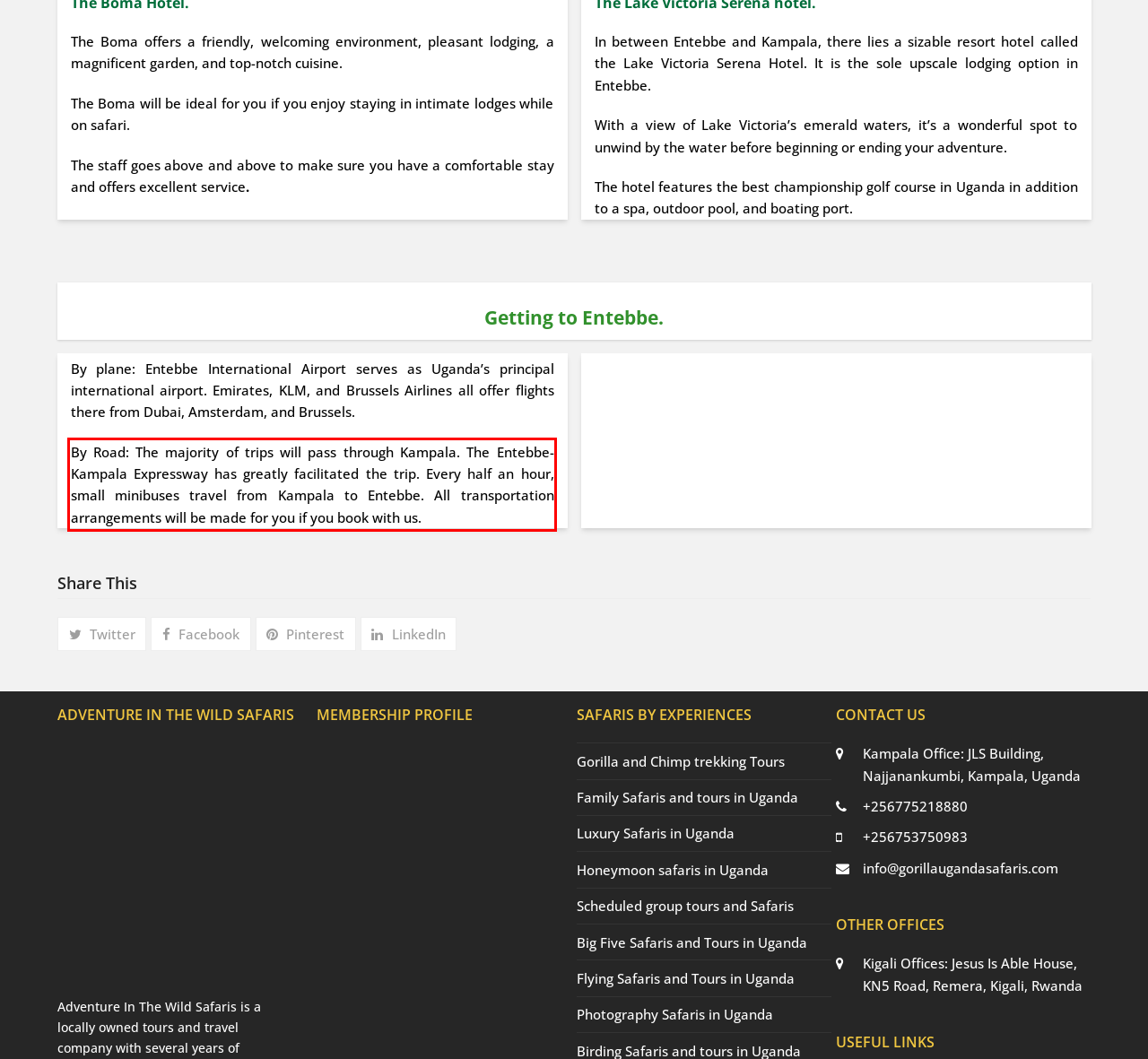Review the webpage screenshot provided, and perform OCR to extract the text from the red bounding box.

By Road: The majority of trips will pass through Kampala. The Entebbe-Kampala Expressway has greatly facilitated the trip. Every half an hour, small minibuses travel from Kampala to Entebbe. All transportation arrangements will be made for you if you book with us.